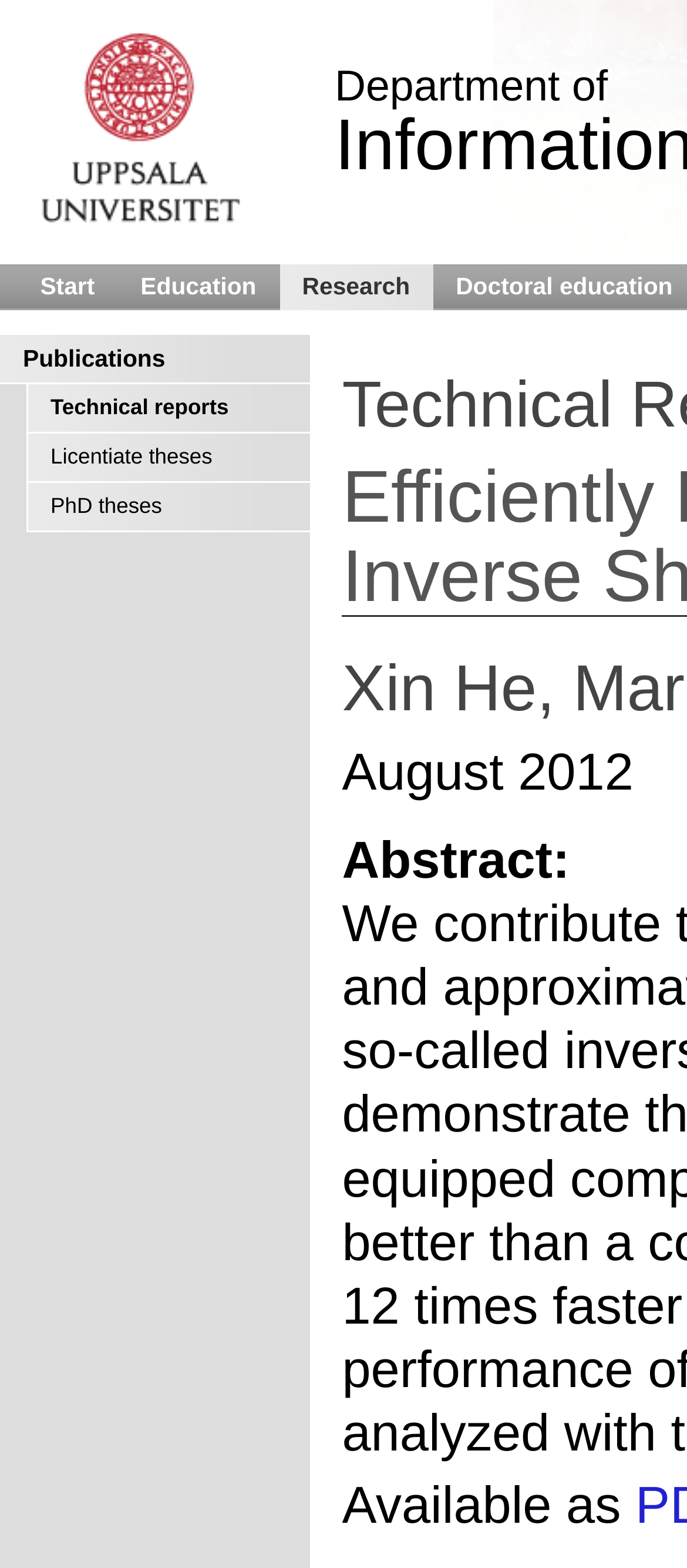What is the last type of thesis listed?
Provide a fully detailed and comprehensive answer to the question.

I looked at the list of links and found that the last one is 'PhD theses', which is listed below 'Licentiate theses' and 'Technical reports'.